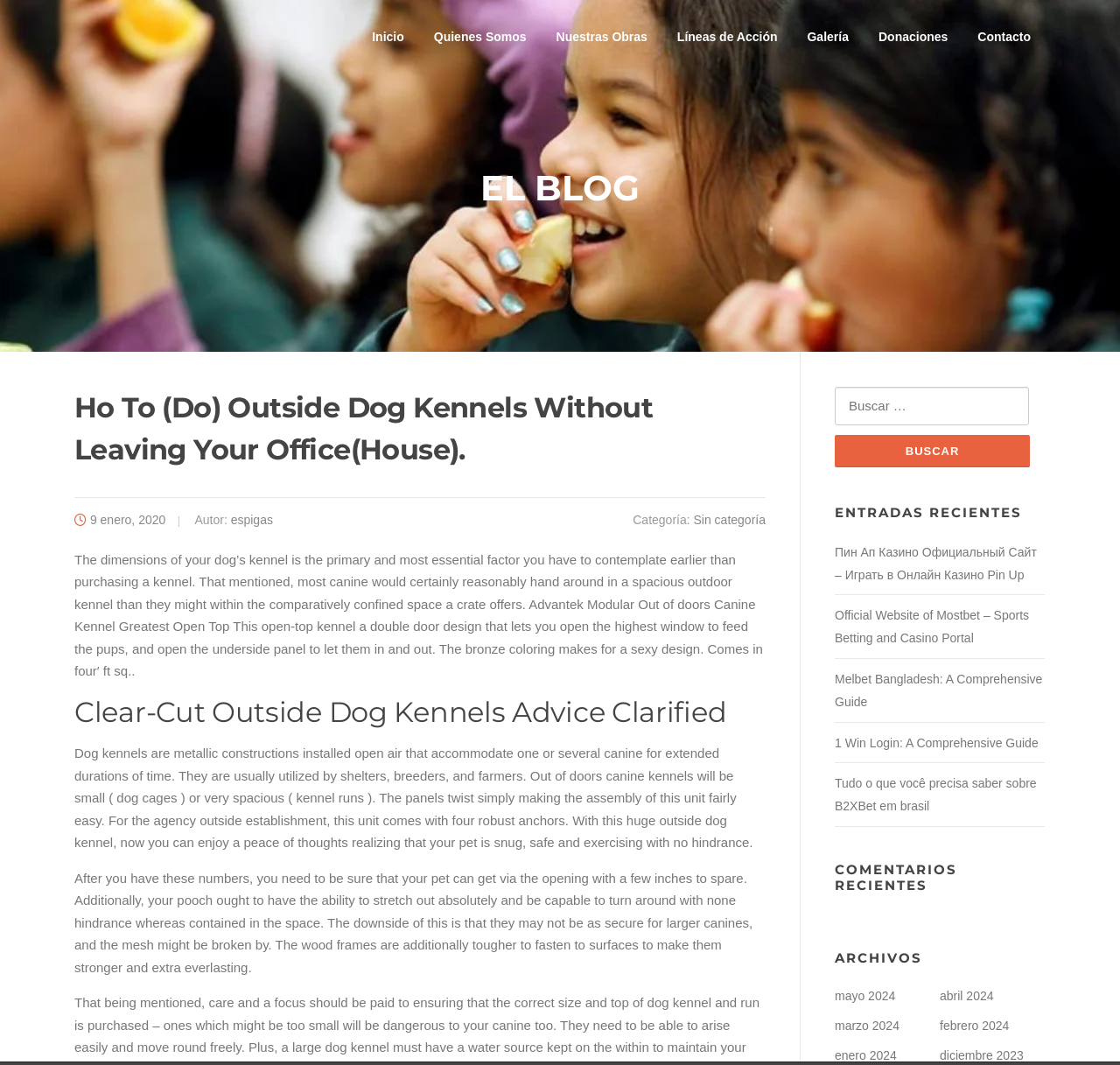What is the name of the author of the blog post?
Provide a fully detailed and comprehensive answer to the question.

I found the name of the author of the blog post by looking at the link 'espigas' which is described as 'Autor:' and is located under the heading 'EL BLOG'.